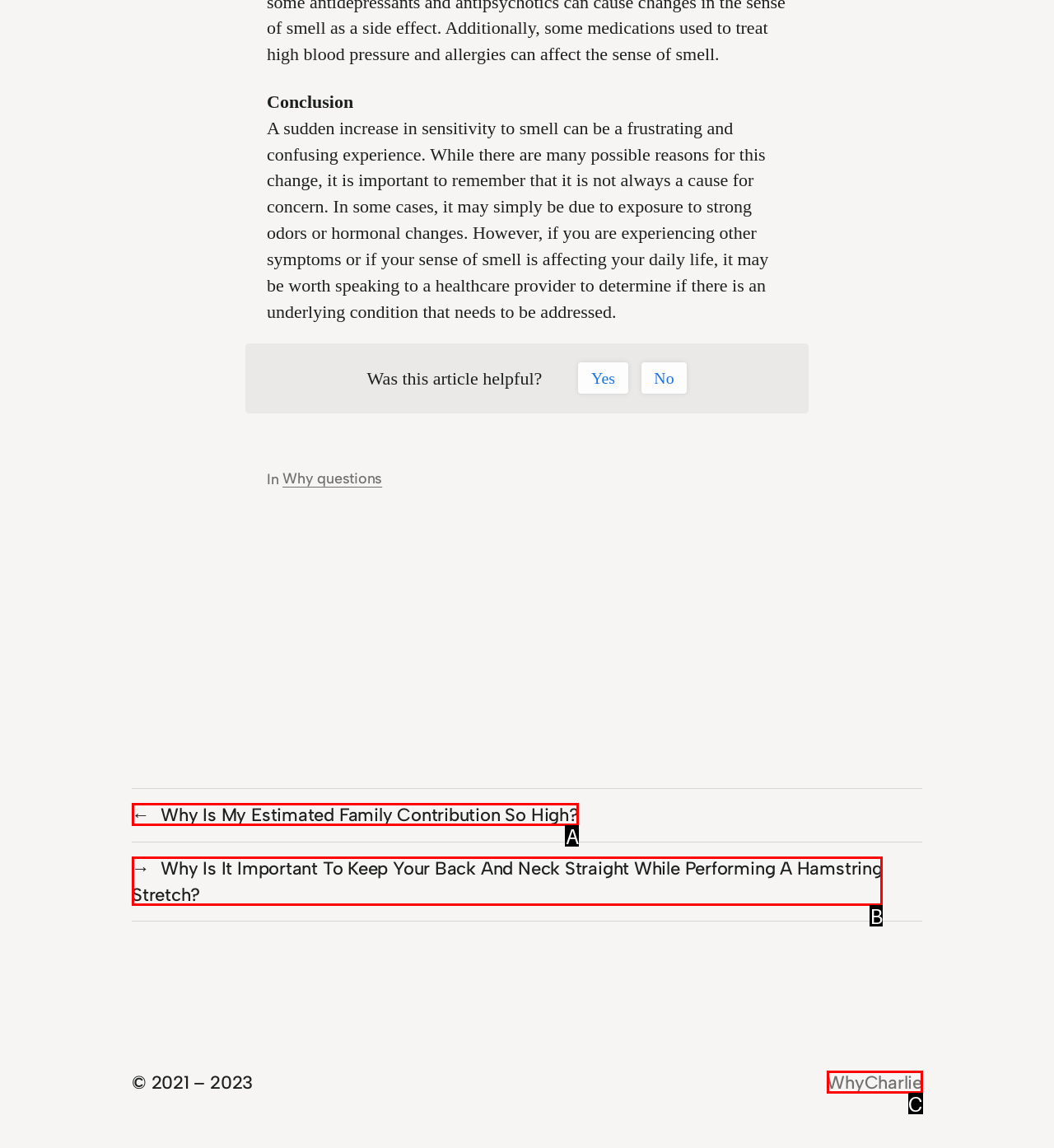Pick the option that best fits the description: WhyCharlie. Reply with the letter of the matching option directly.

C